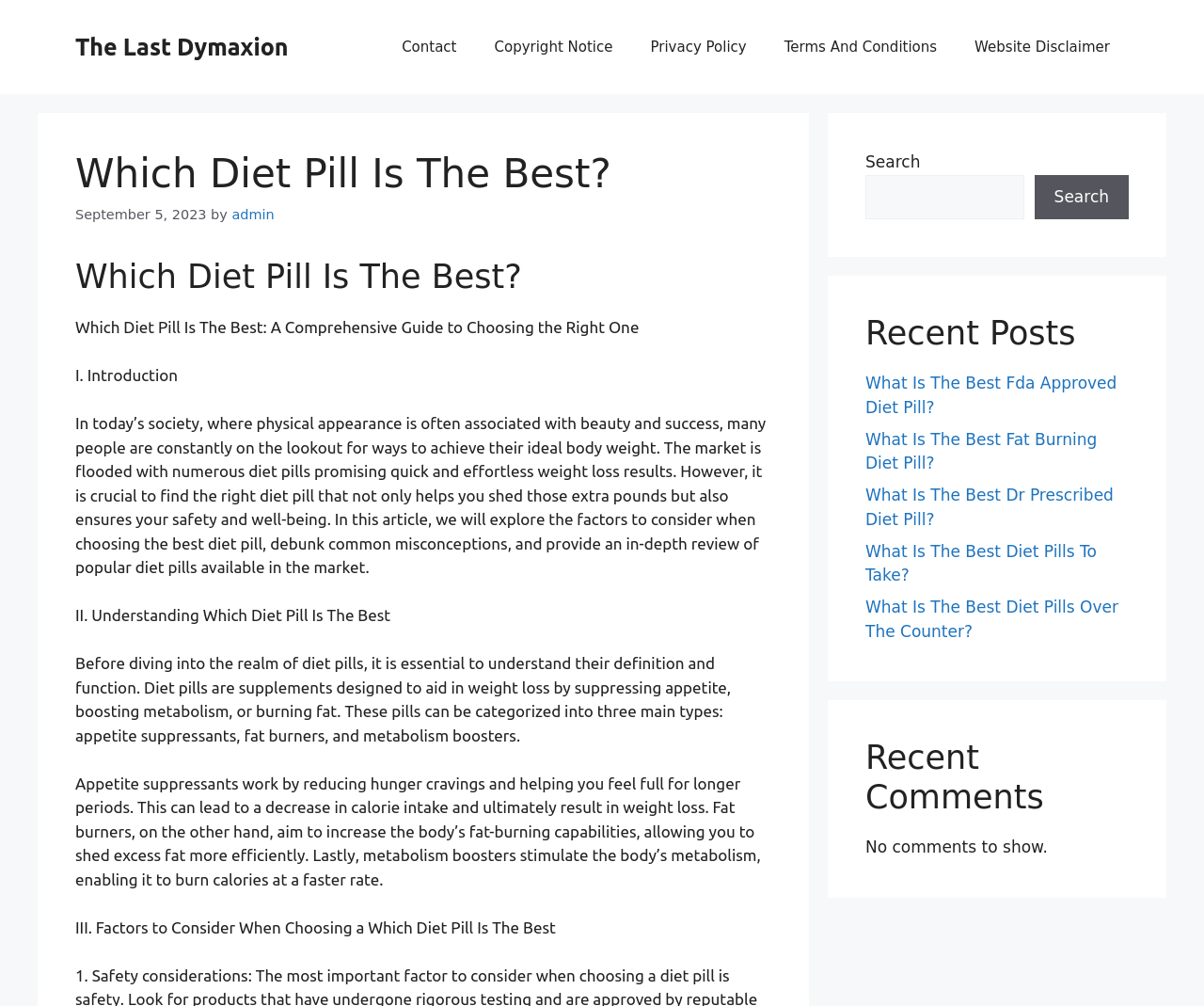Please find and provide the title of the webpage.

Which Diet Pill Is The Best?